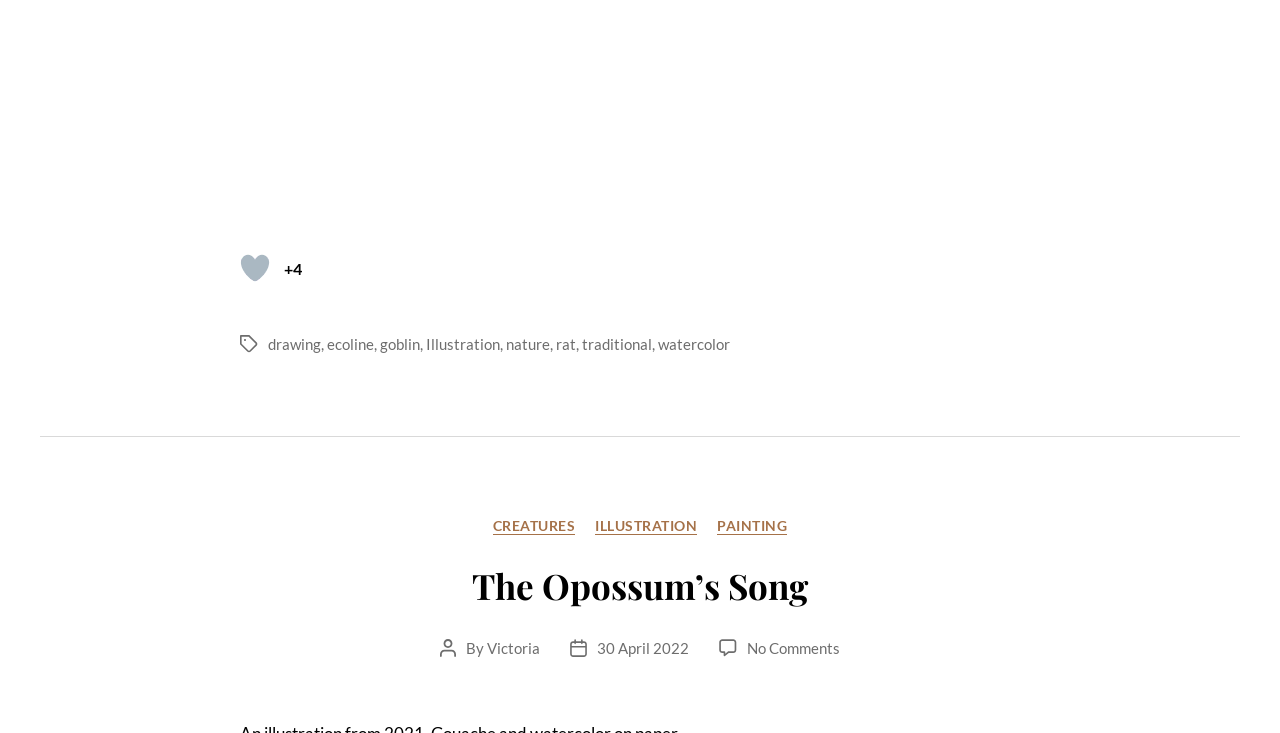How many tags are associated with this post?
Using the image provided, answer with just one word or phrase.

9